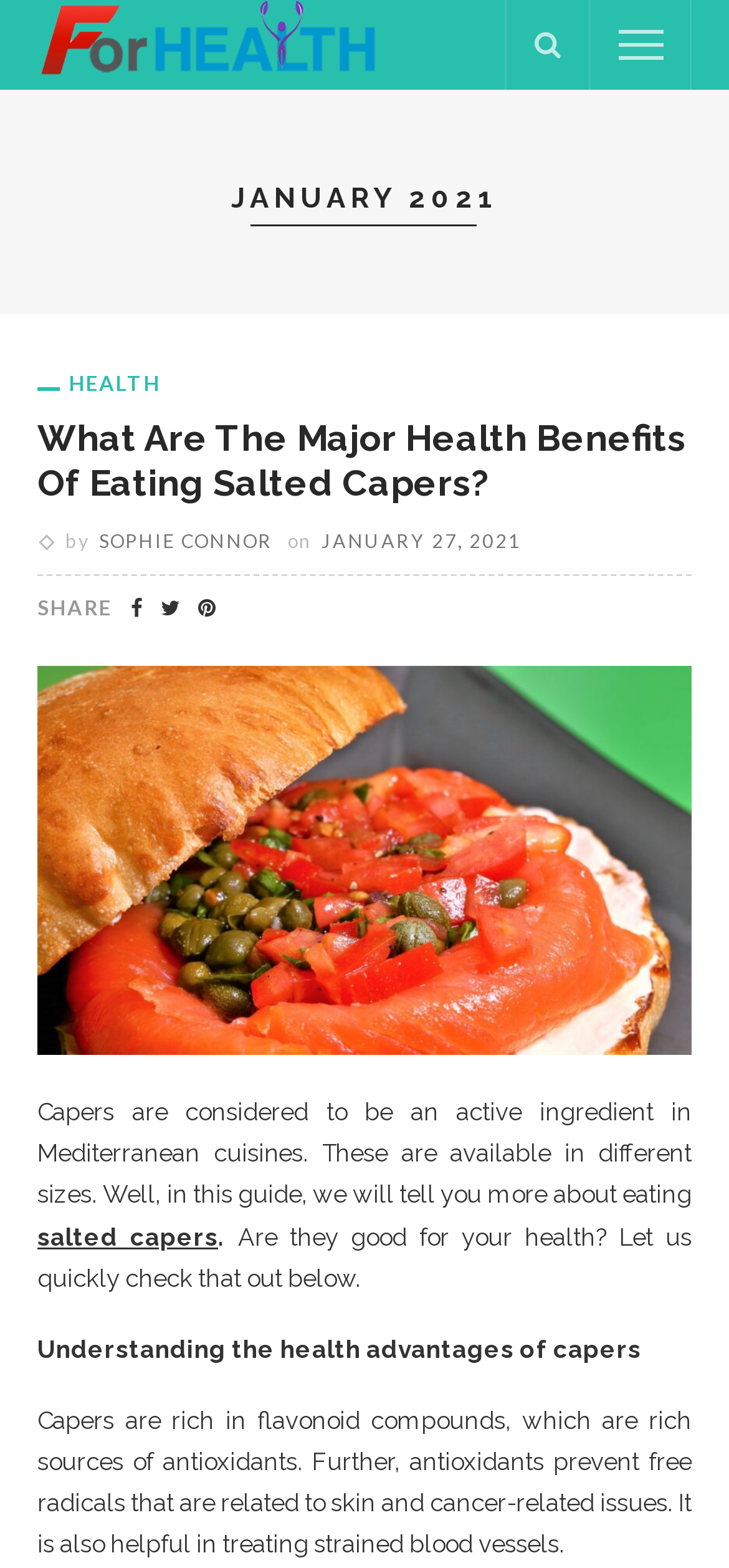What is the date of the latest article?
Refer to the image and give a detailed answer to the question.

I found the date of the latest article by looking at the time element with the text 'JANUARY 27, 2021' which is located below the author's name 'SOPHIE CONNOR'.